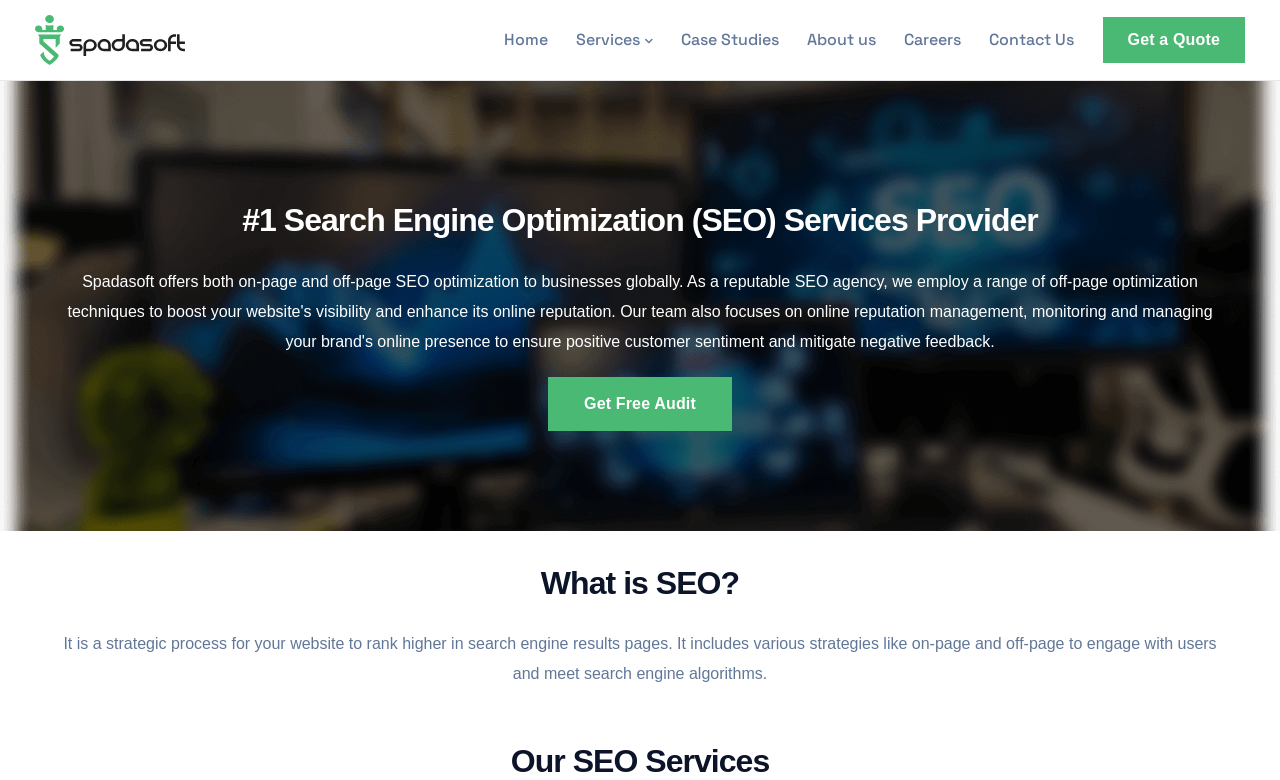Provide the bounding box coordinates of the UI element this sentence describes: "Get Free Audit".

[0.428, 0.483, 0.572, 0.552]